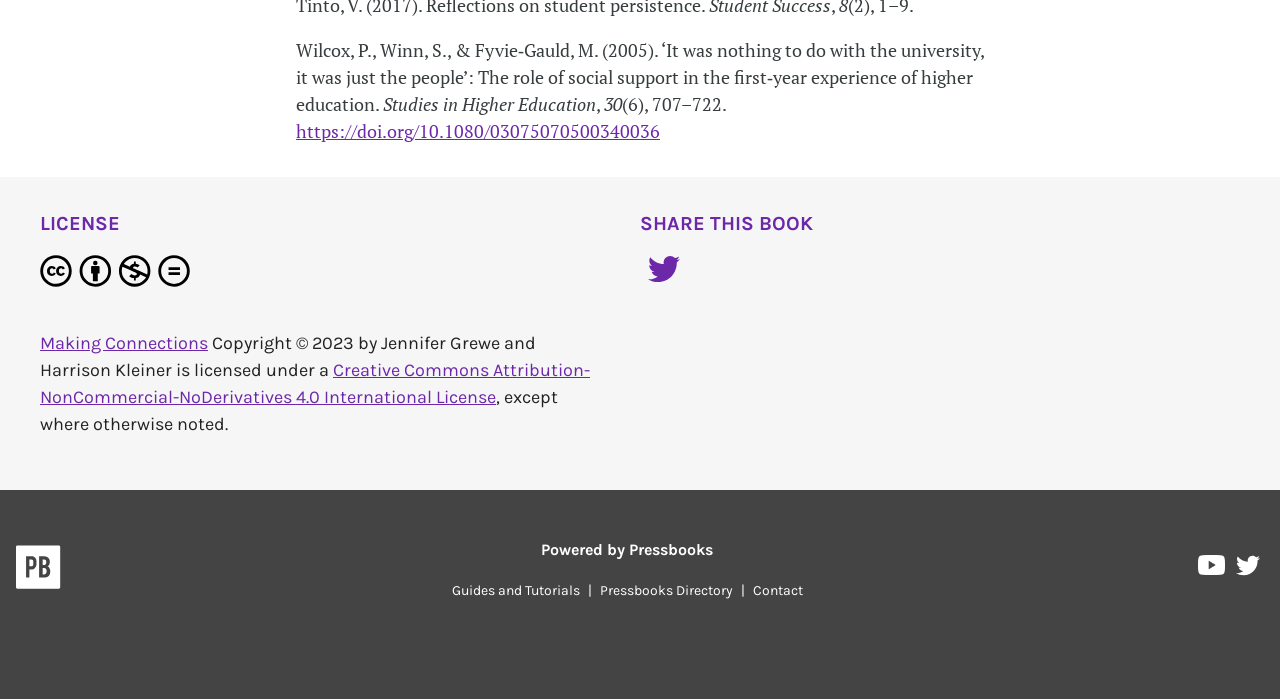Please give a concise answer to this question using a single word or phrase: 
What is the title of the academic paper?

Wilcox, P., Winn, S., & Fyvie‐Gauld, M. (2005)